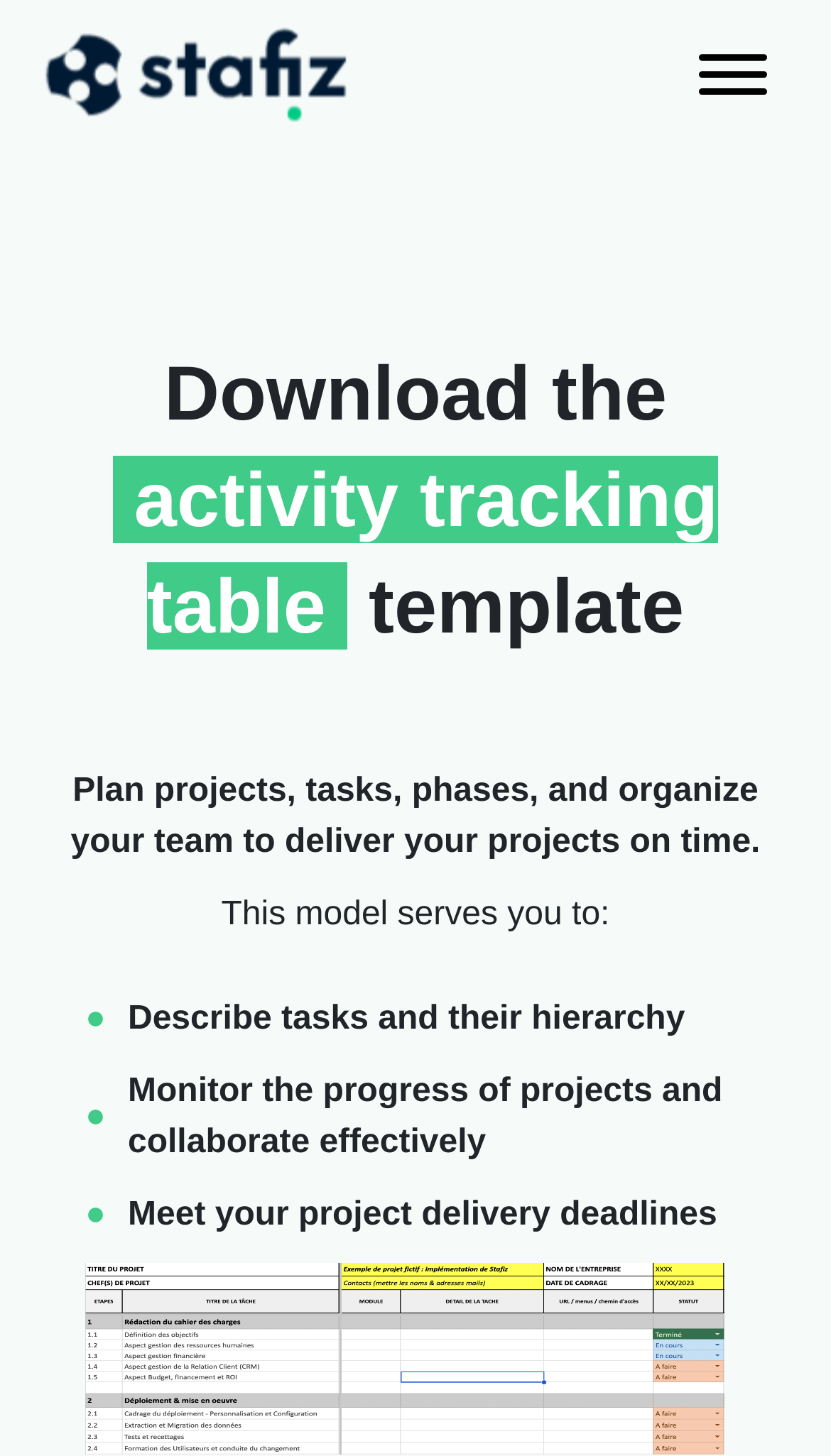Using the elements shown in the image, answer the question comprehensively: What is shown in the image at the bottom of the page?

The image at the bottom of the page, which is bounded by the coordinates [0.103, 0.867, 0.872, 0.999], is an illustration of an activity tracking table, which is the main topic of the webpage.